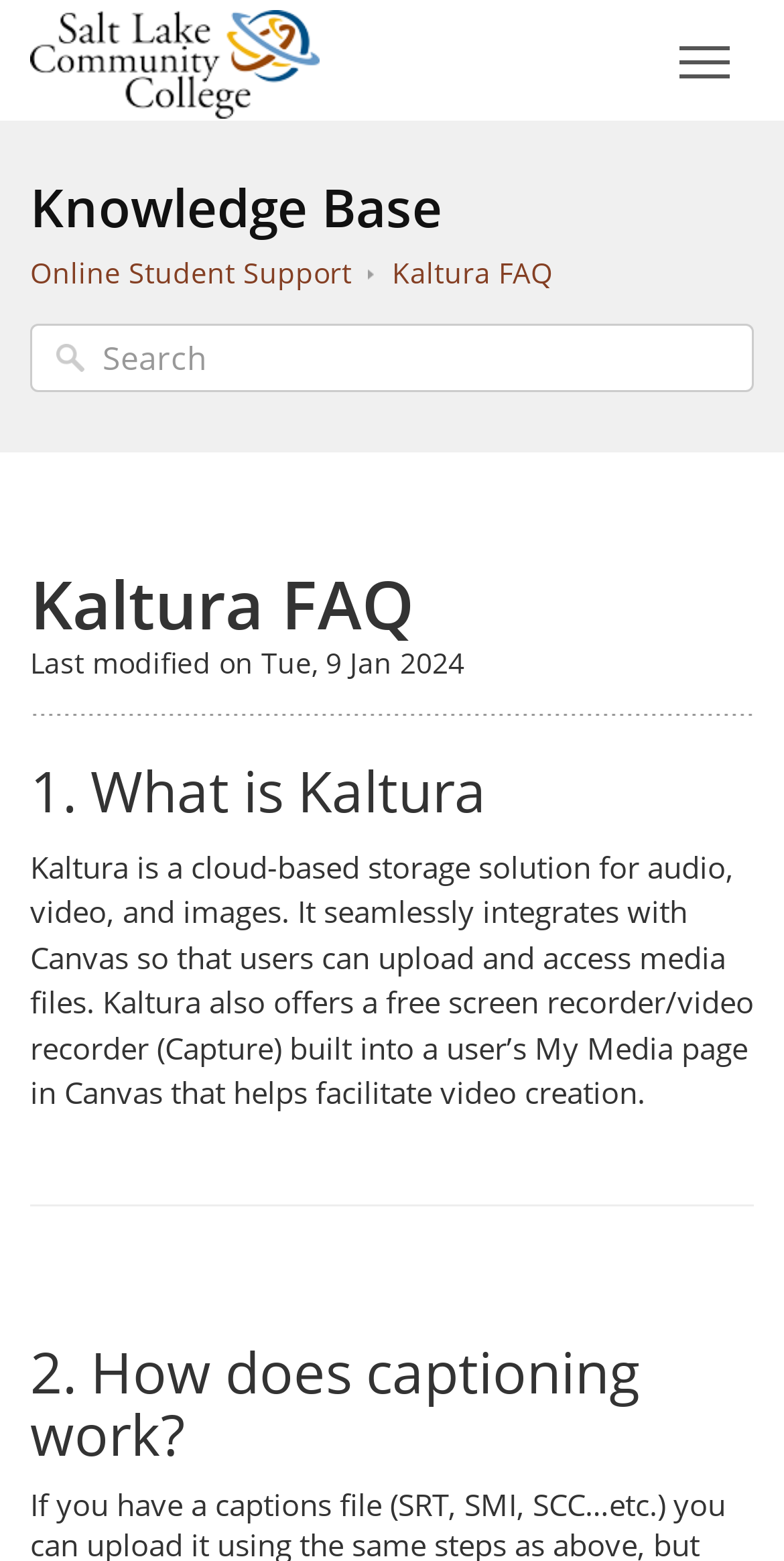Give a one-word or short-phrase answer to the following question: 
How many FAQs are listed on this page?

2